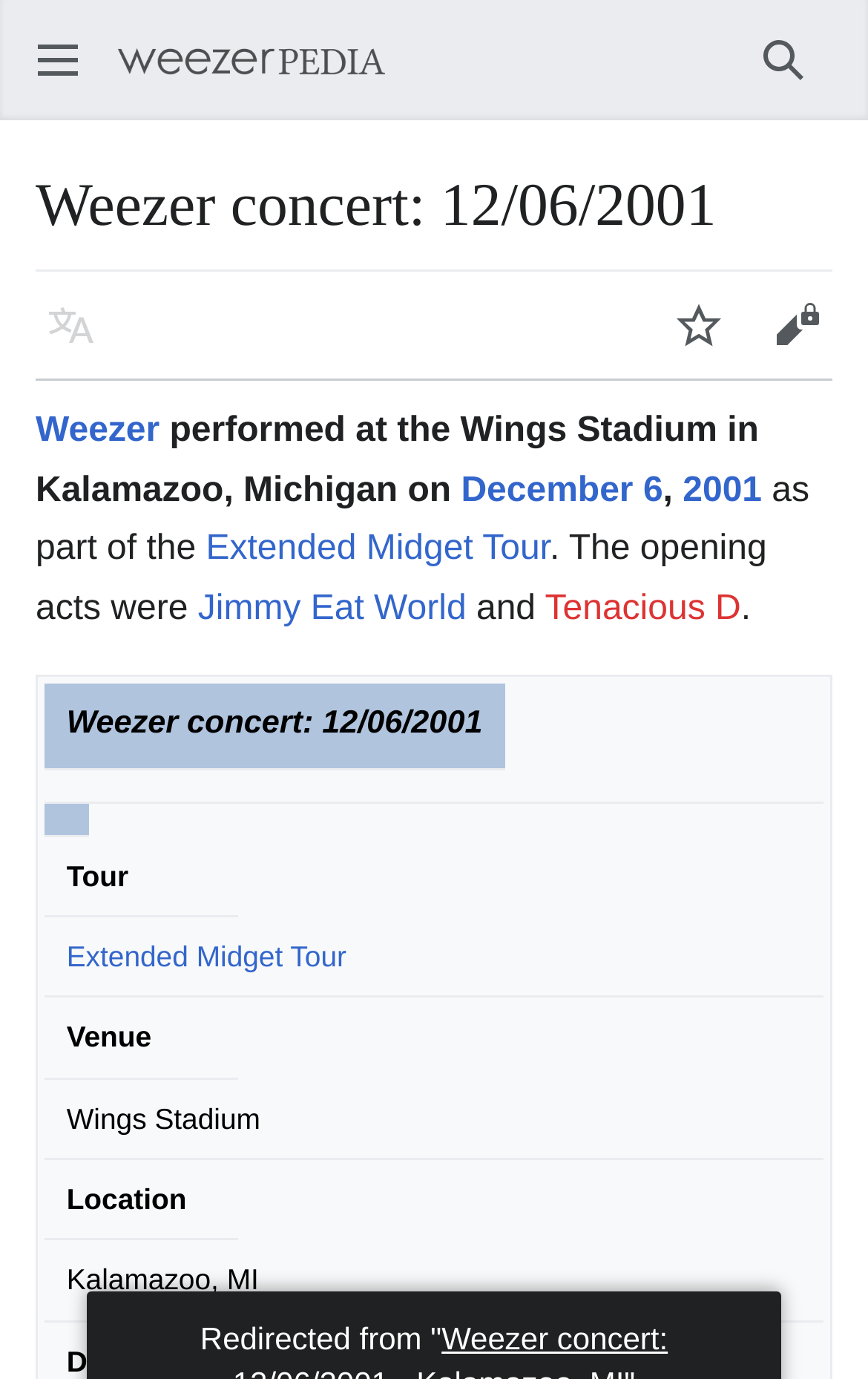Determine the bounding box for the HTML element described here: "December 6". The coordinates should be given as [left, top, right, bottom] with each number being a float between 0 and 1.

[0.531, 0.342, 0.764, 0.369]